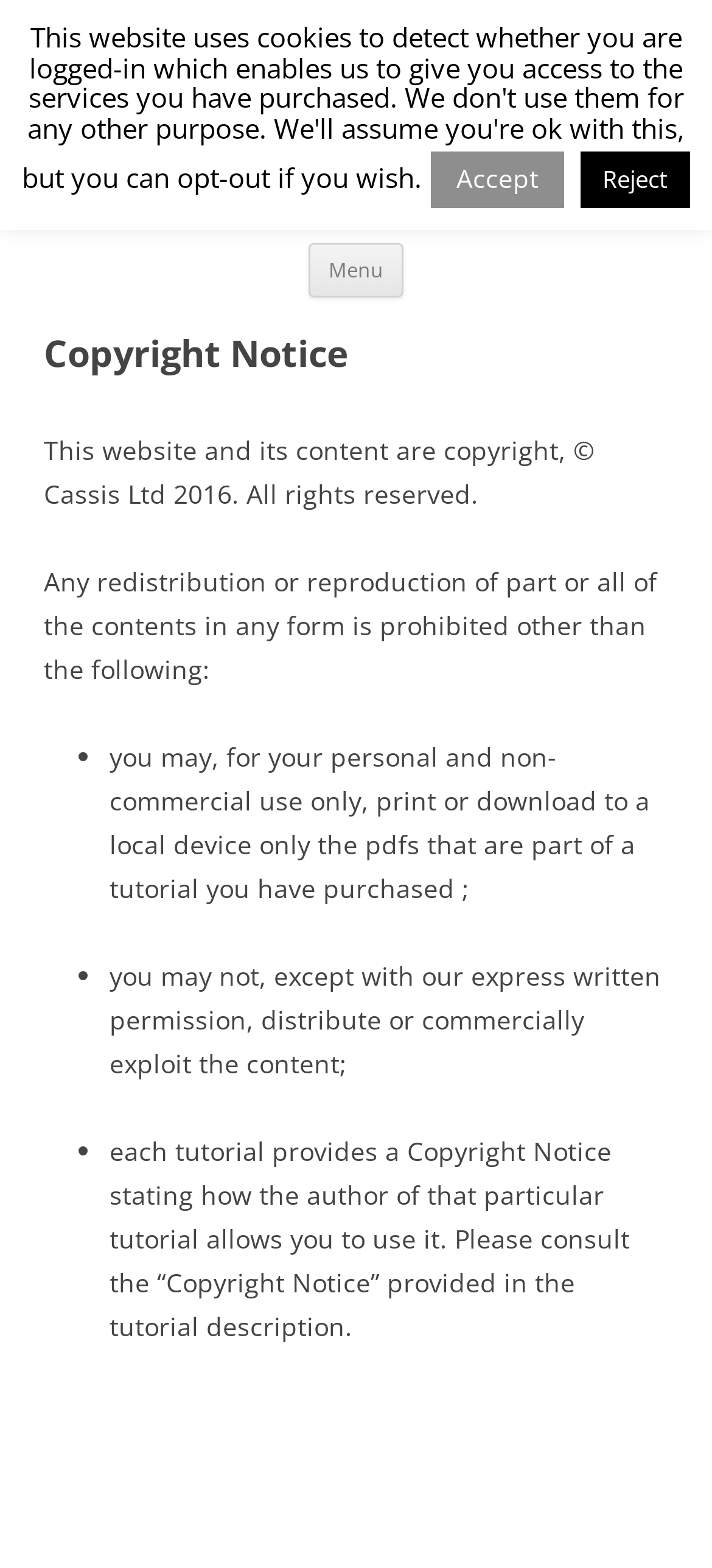Please answer the following question using a single word or phrase: 
What are the two options for responding to the copyright notice?

Accept or Reject